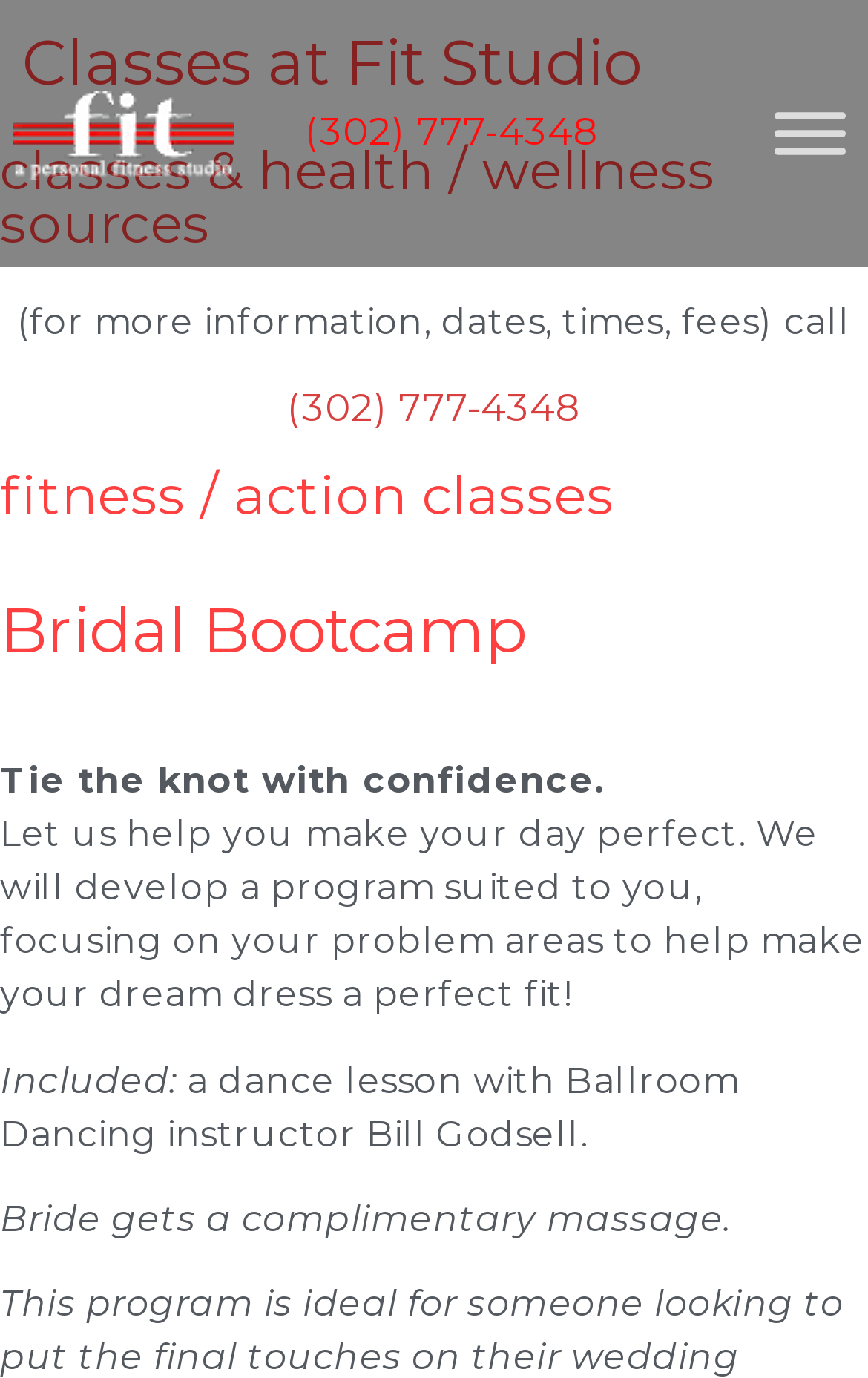Identify and extract the main heading of the webpage.

Classes at Fit Studio